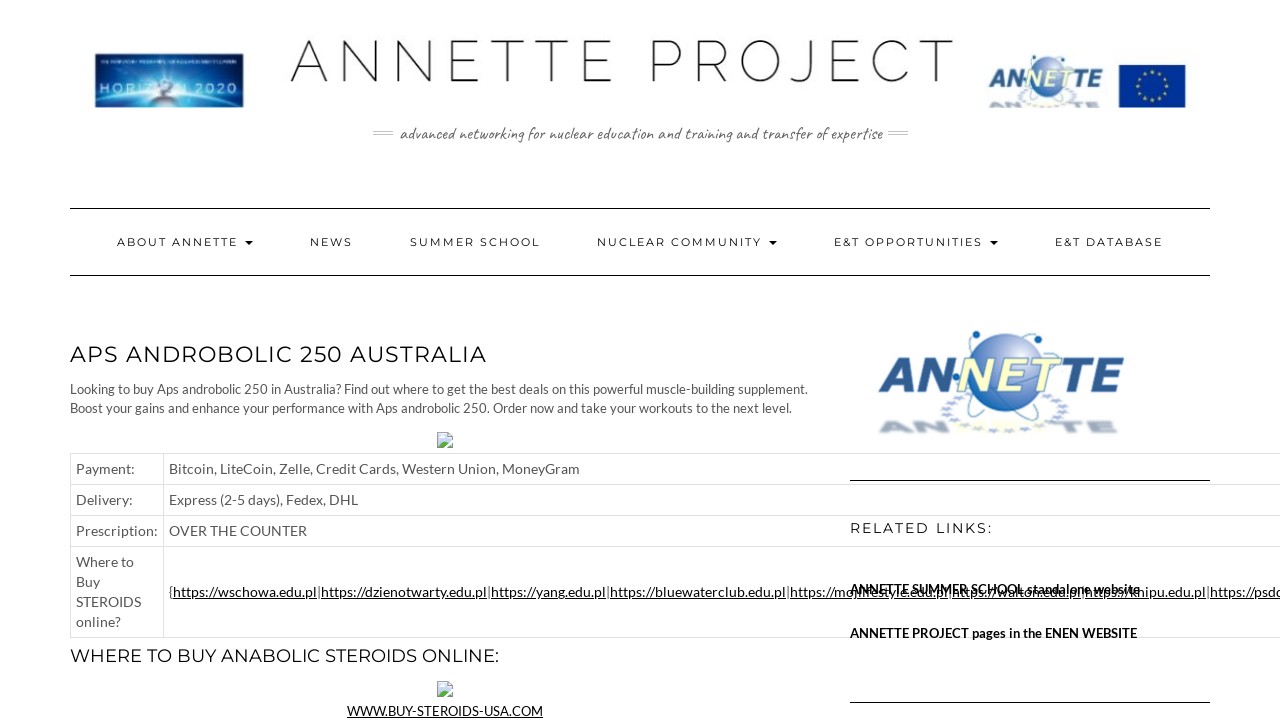Please determine the bounding box coordinates of the section I need to click to accomplish this instruction: "Click on the 'Access Keyz' link".

None